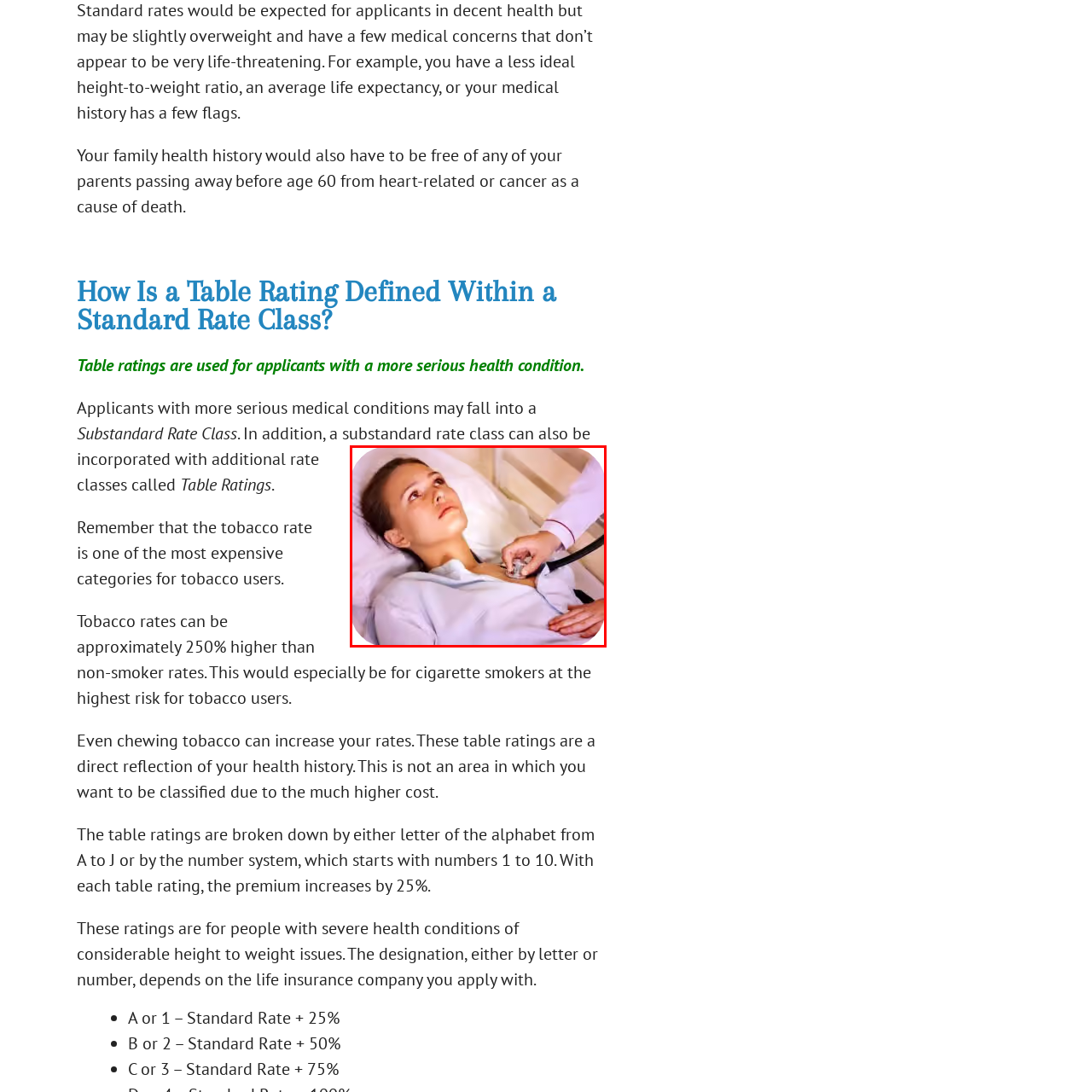What color is the hospital gown?  
Analyze the image surrounded by the red box and deliver a detailed answer based on the visual elements depicted in the image.

The caption explicitly states that the woman is dressed in a light blue hospital gown, which indicates her attire in the healthcare setting.